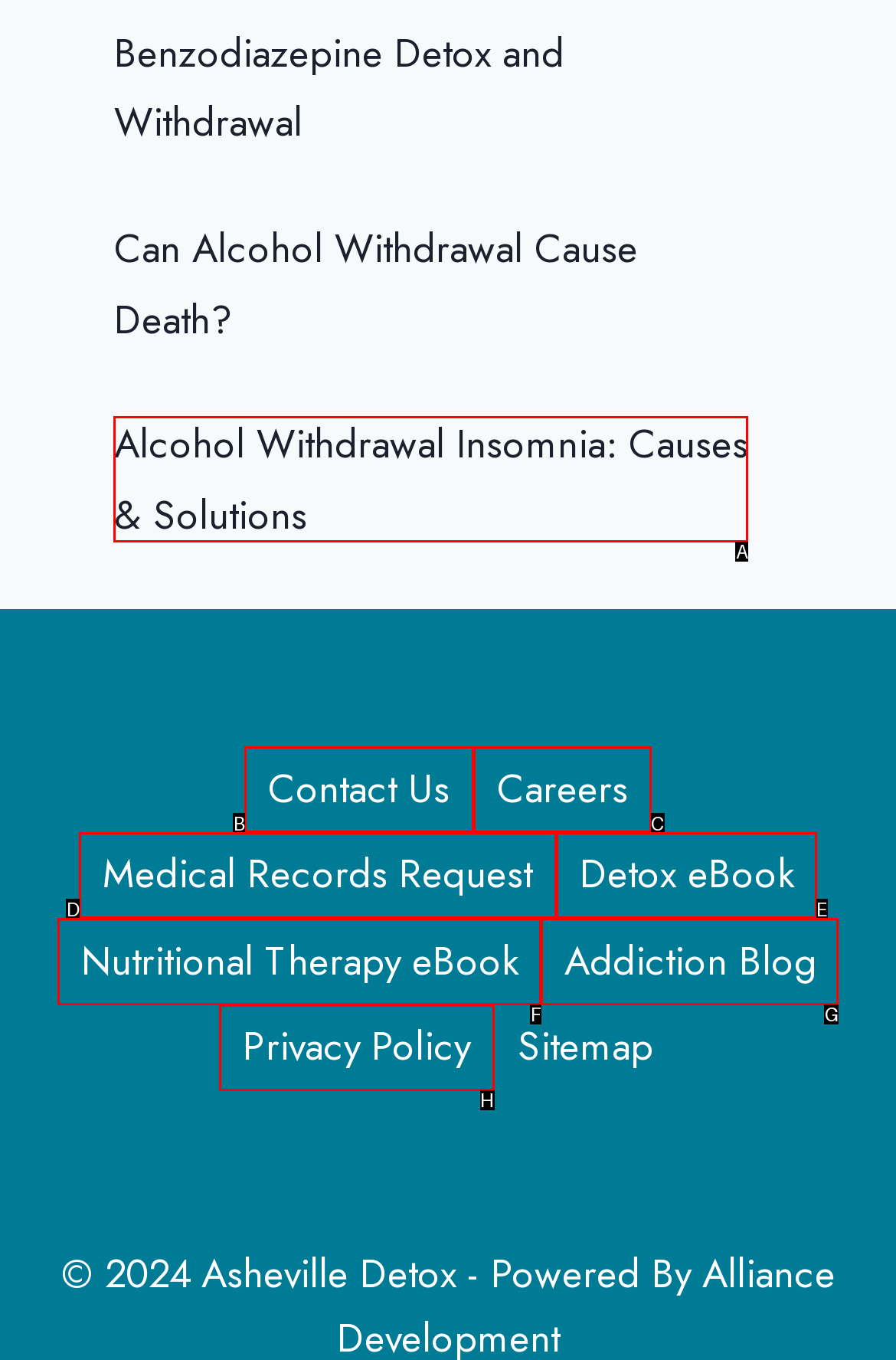Using the element description: Nutritional Therapy eBook, select the HTML element that matches best. Answer with the letter of your choice.

F